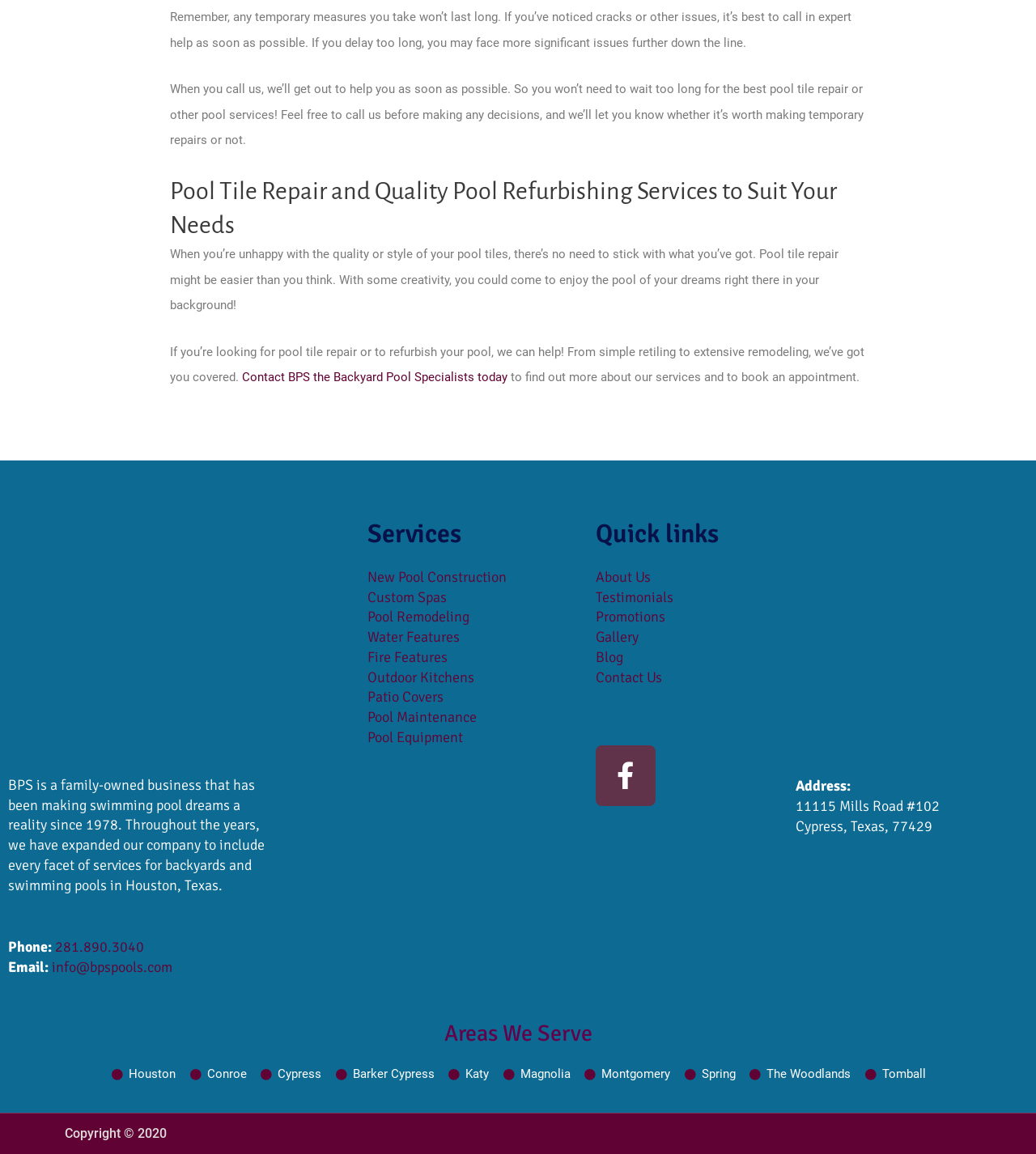Could you locate the bounding box coordinates for the section that should be clicked to accomplish this task: "Email info@bpspools.com".

[0.047, 0.83, 0.166, 0.845]